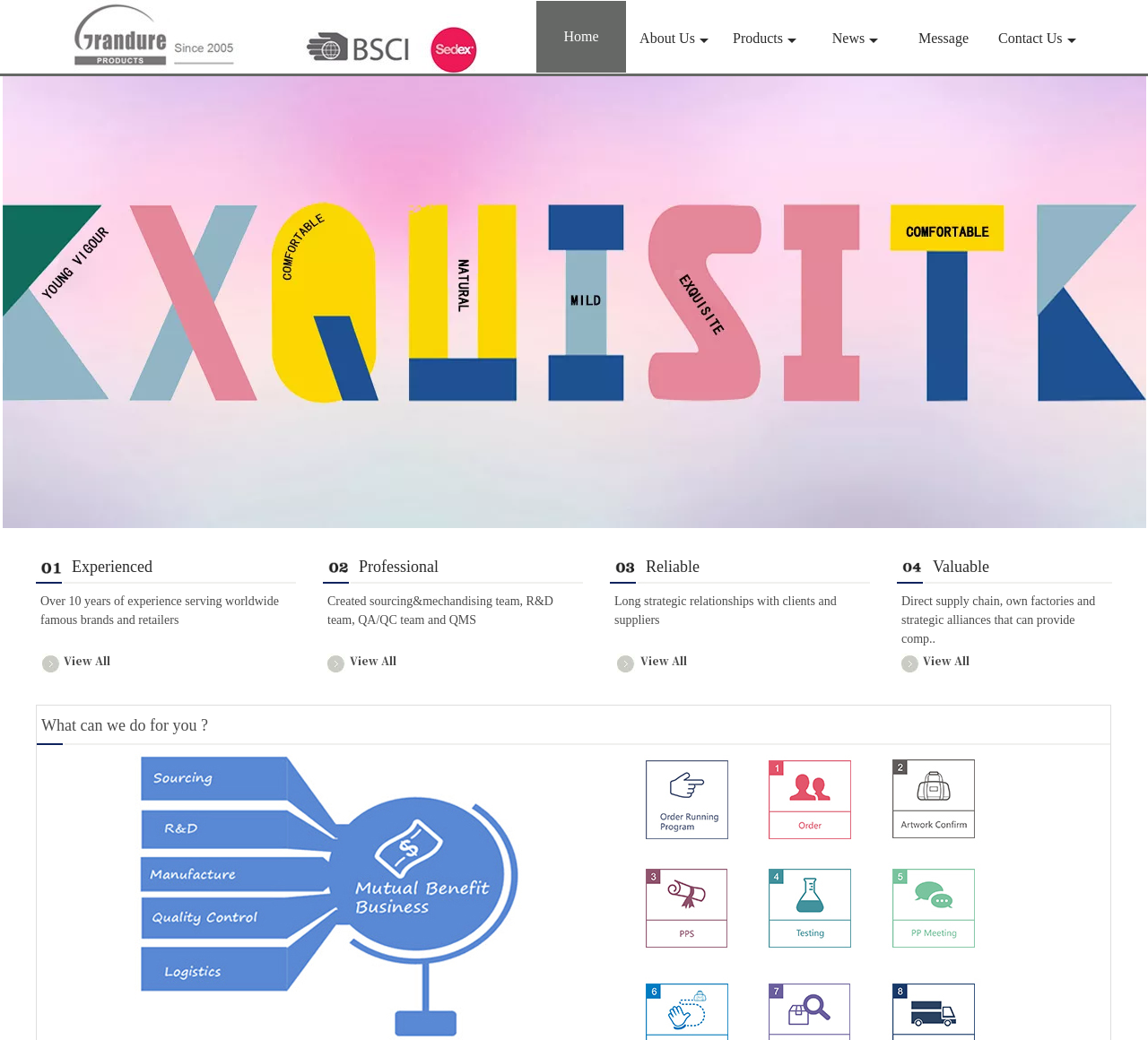Based on the visual content of the image, answer the question thoroughly: What teams does the company have?

The webpage mentions 'Created sourcing&mechandising team, R&D team, QA/QC team and QMS' in one of the layout table cells, which lists the teams that the company has.